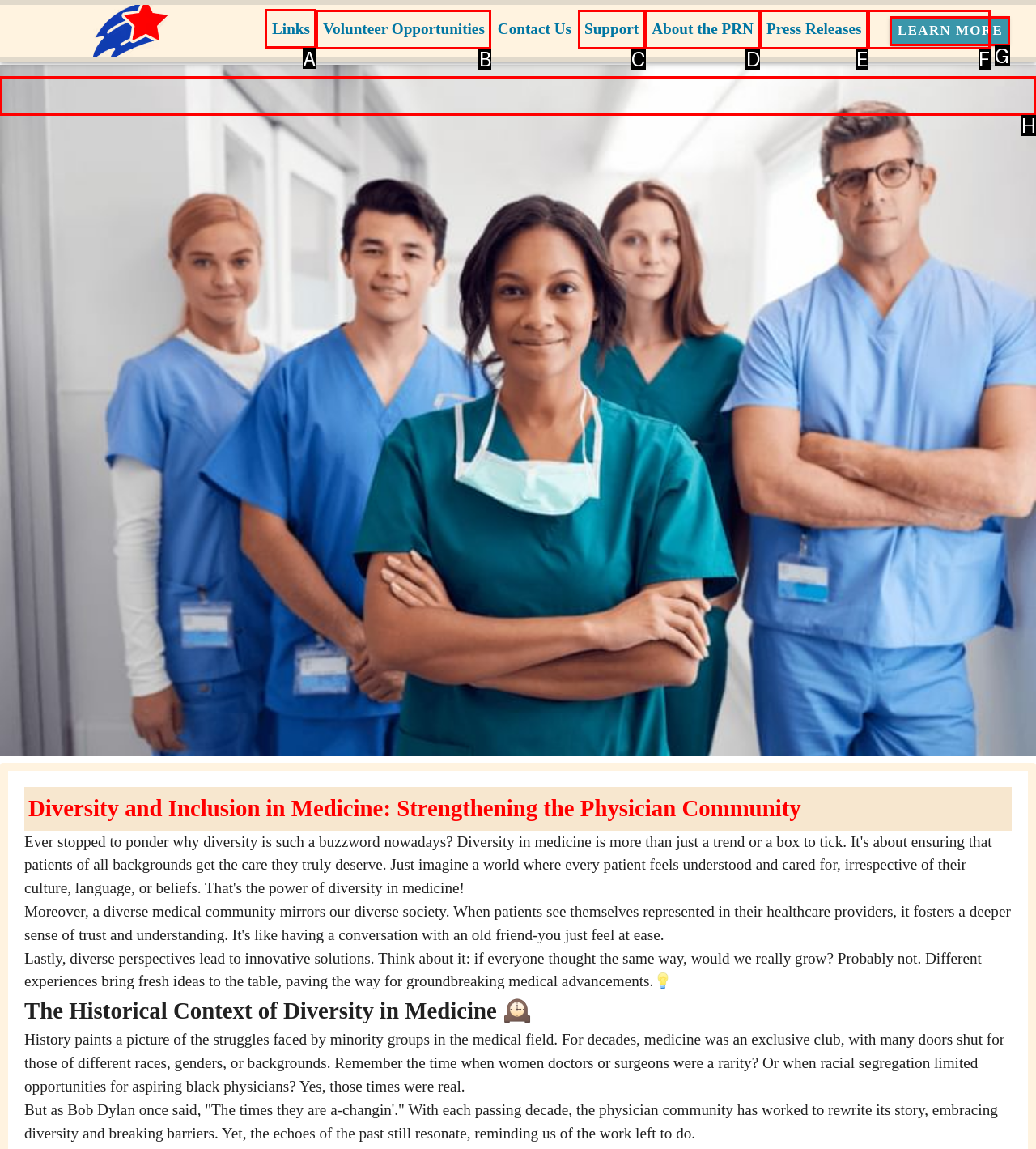From the options shown in the screenshot, tell me which lettered element I need to click to complete the task: Select Links from the menu.

A